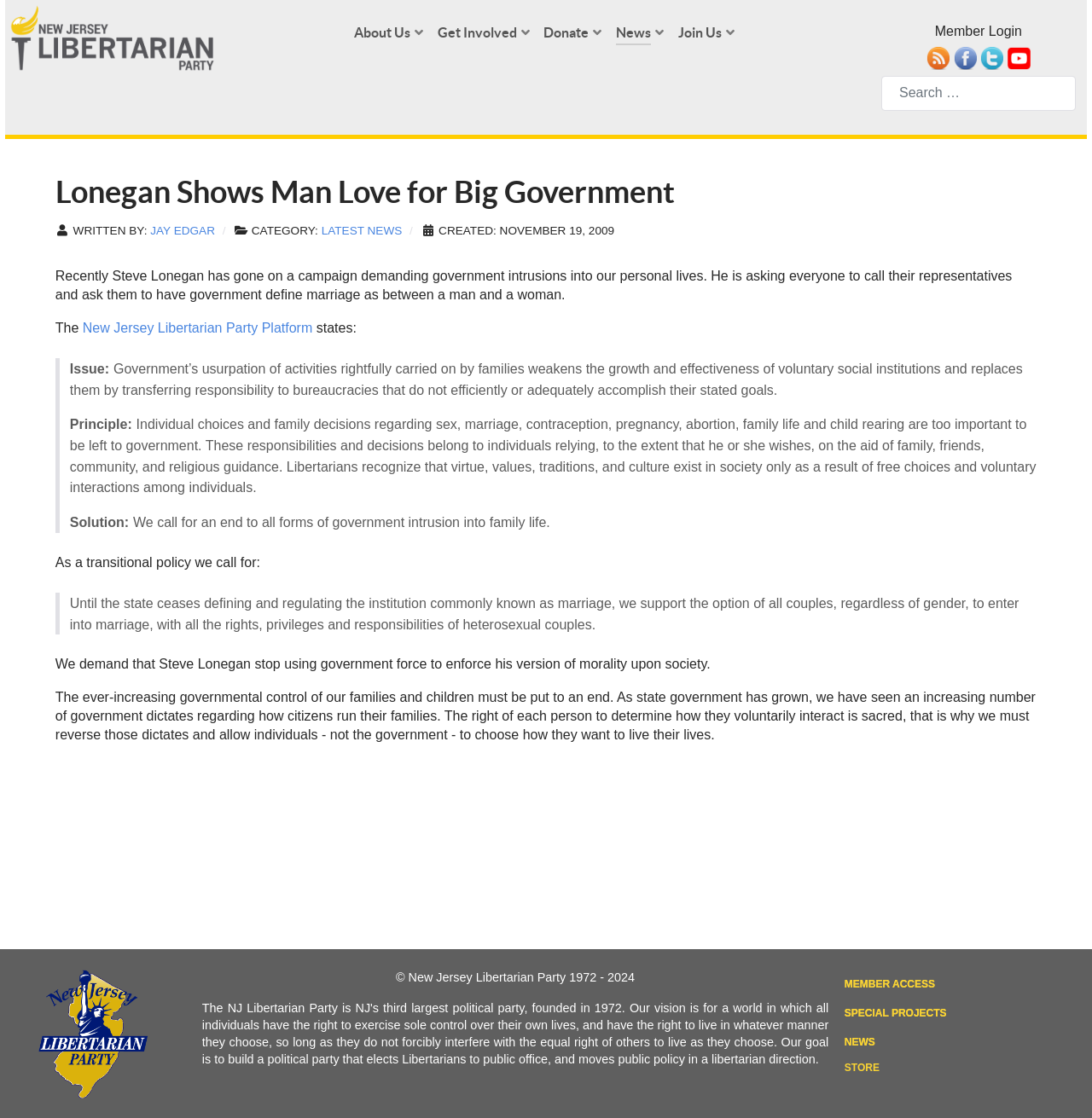Locate the bounding box coordinates of the element that should be clicked to fulfill the instruction: "Search for something".

[0.807, 0.068, 0.985, 0.099]